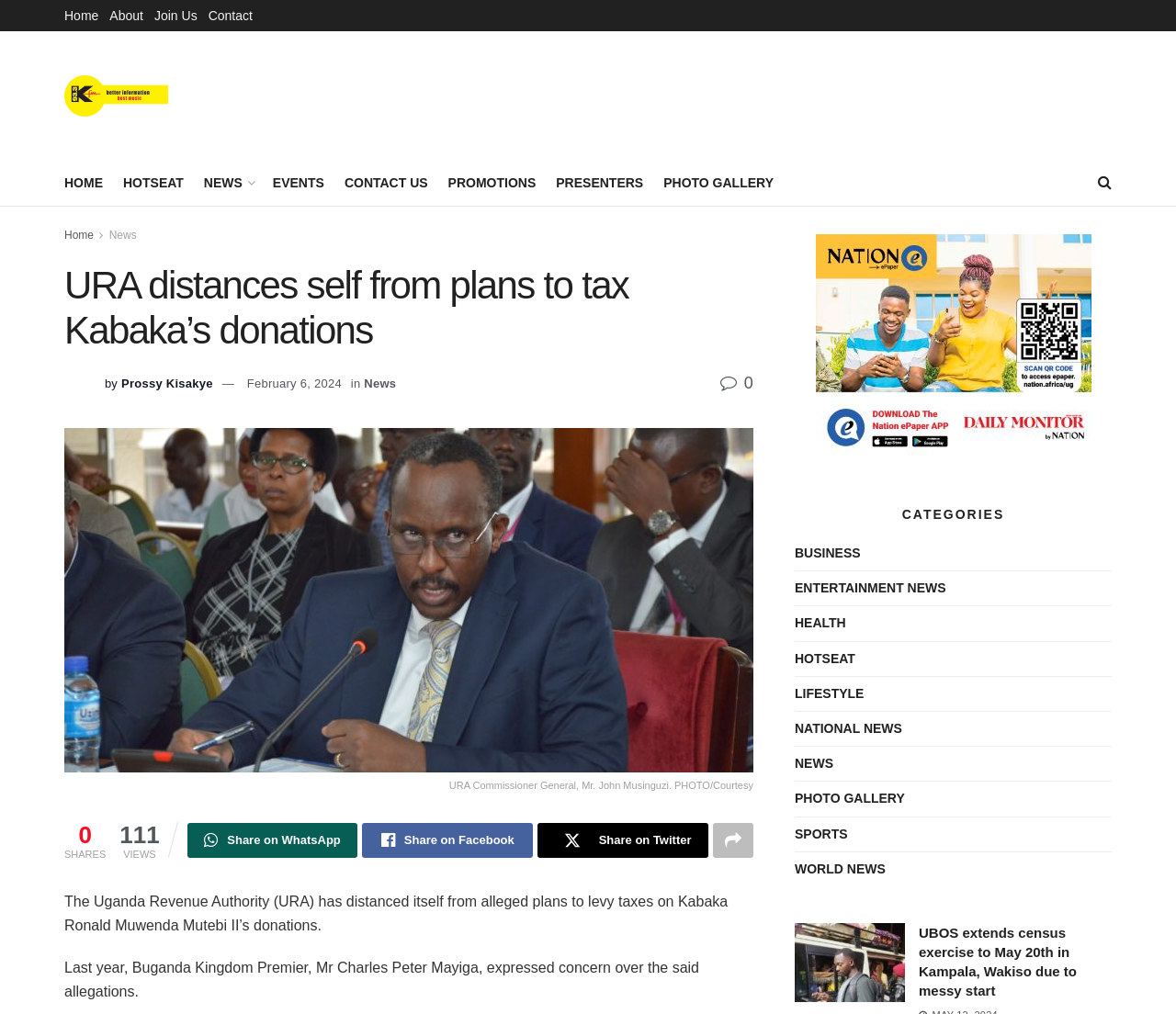Locate the bounding box coordinates of the area that needs to be clicked to fulfill the following instruction: "Read the news article 'URA distances self from plans to tax Kabaka’s donations'". The coordinates should be in the format of four float numbers between 0 and 1, namely [left, top, right, bottom].

[0.055, 0.26, 0.641, 0.348]